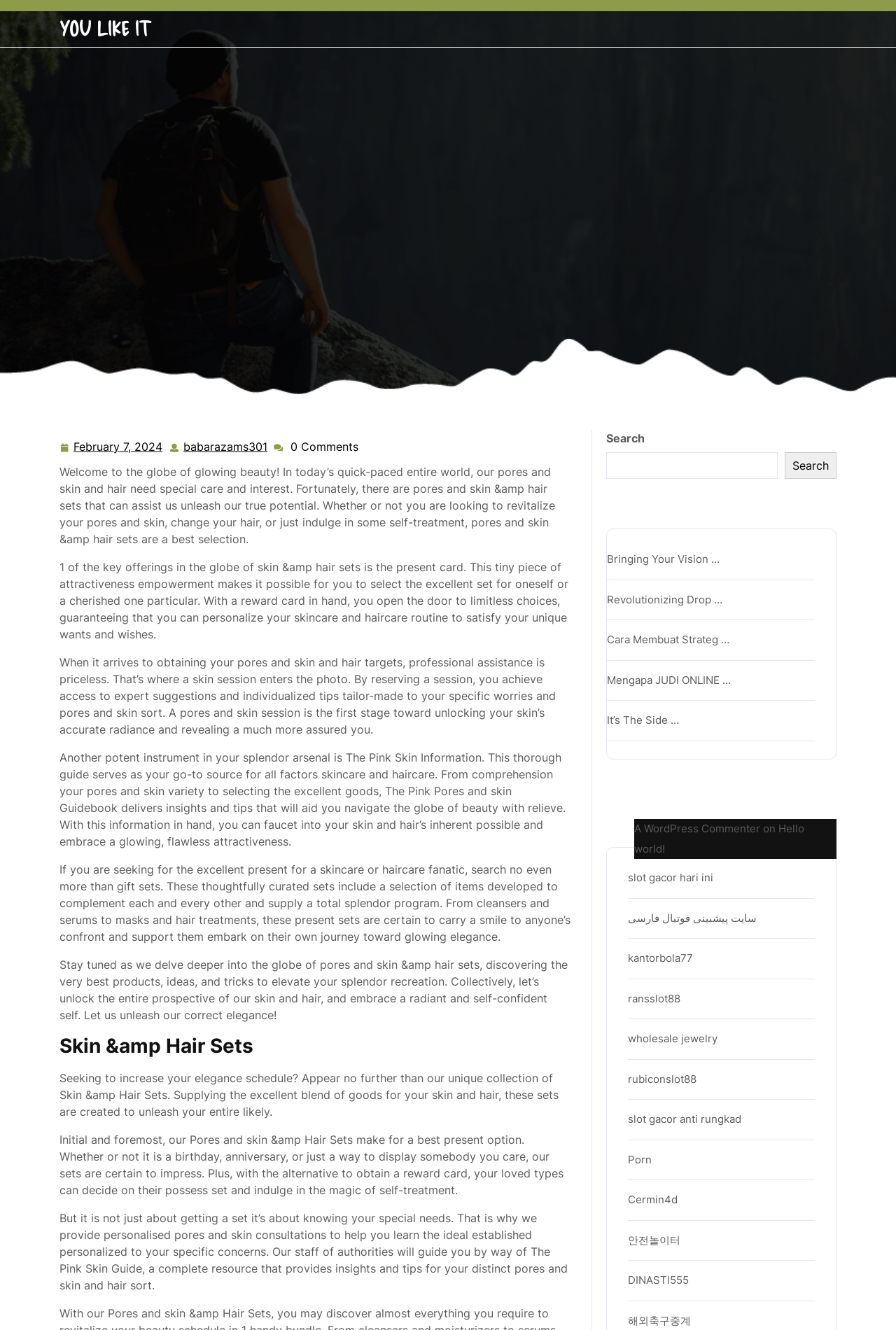Please pinpoint the bounding box coordinates for the region I should click to adhere to this instruction: "Read recent post 'Bringing Your Vision …'".

[0.677, 0.415, 0.803, 0.425]